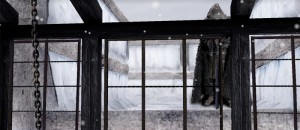Break down the image and describe every detail you can observe.

The image depicts a scene from "Game of Thrones - The Wall," showcasing a stark, icy landscape. In this foreboding setting, a figure, likely a member of the Night's Watch, stands vigil atop a fortified structure made of dark wood, gazing out towards a vast wall of ice that looms ominously in the background. Snowflakes softly fall around, enhancing the chilly atmosphere of the scene. This visual encapsulates the theme of vigilance in the face of impending danger, reflecting the series' narrative of the eternal struggle against the threats lurking beyond the Wall. The image evokes a sense of isolation and duty, characteristic of the characters who protect the realm from the wild and mysterious forces of the north.